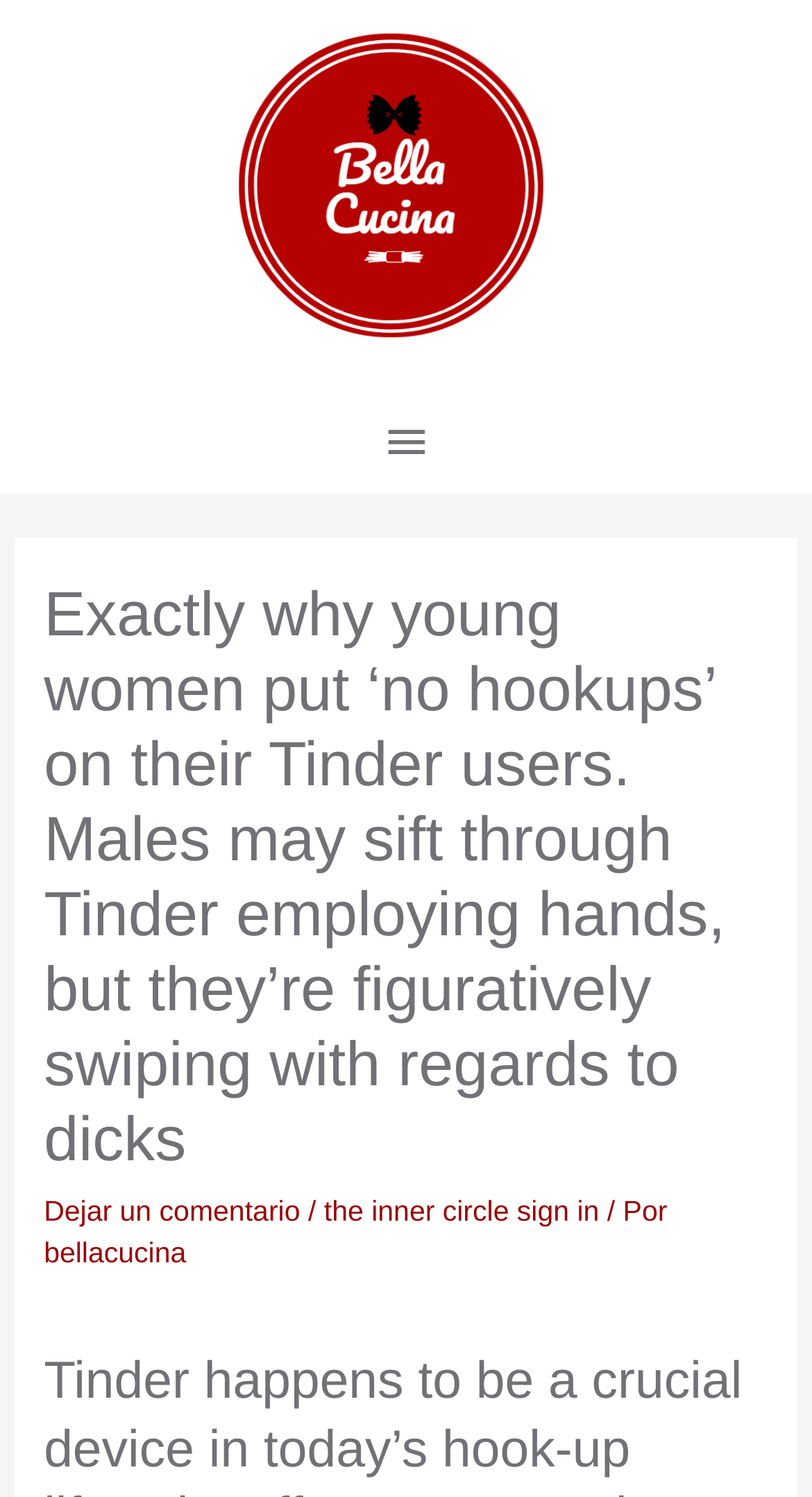Using a single word or phrase, answer the following question: 
What is the name of the website?

bellacucina